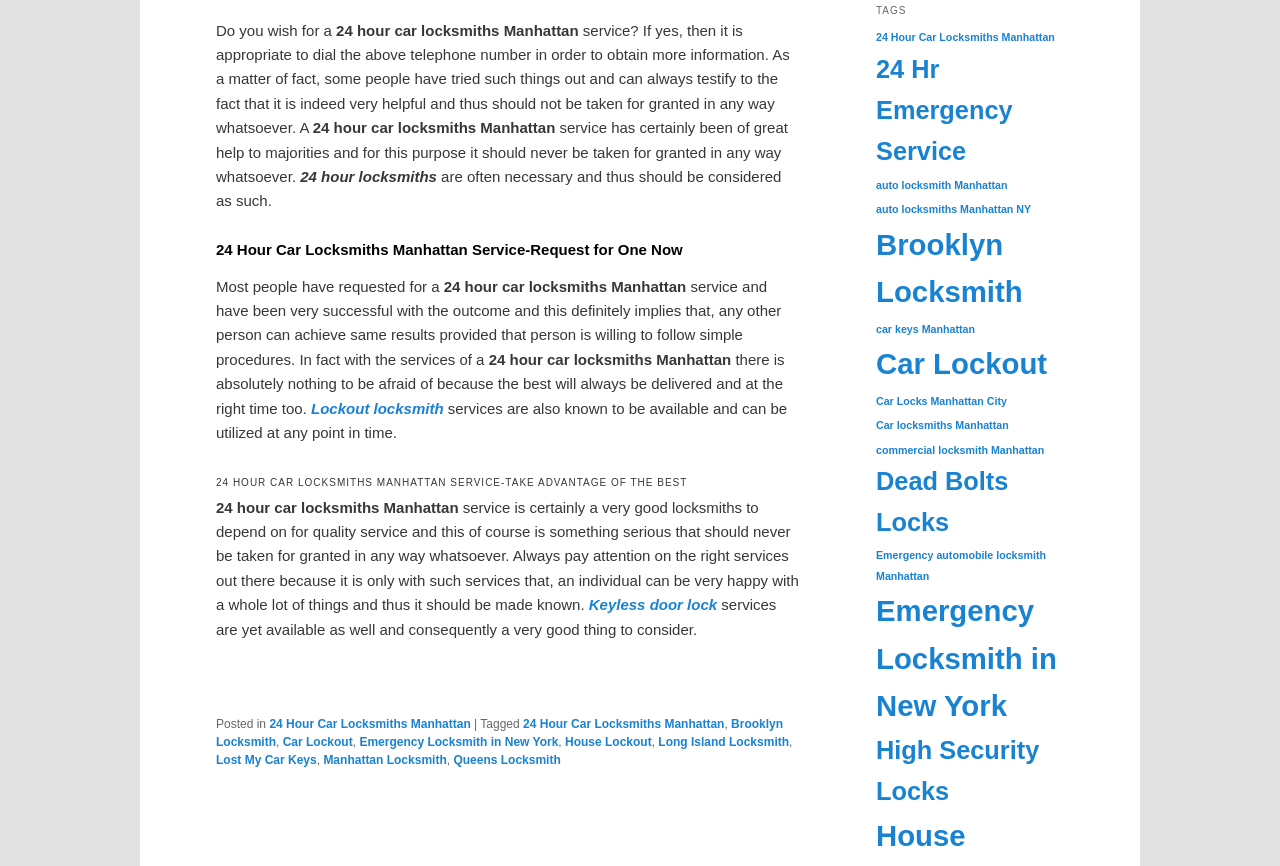Determine the bounding box coordinates of the clickable region to carry out the instruction: "Click on 'Keyless door lock'".

[0.46, 0.688, 0.56, 0.708]